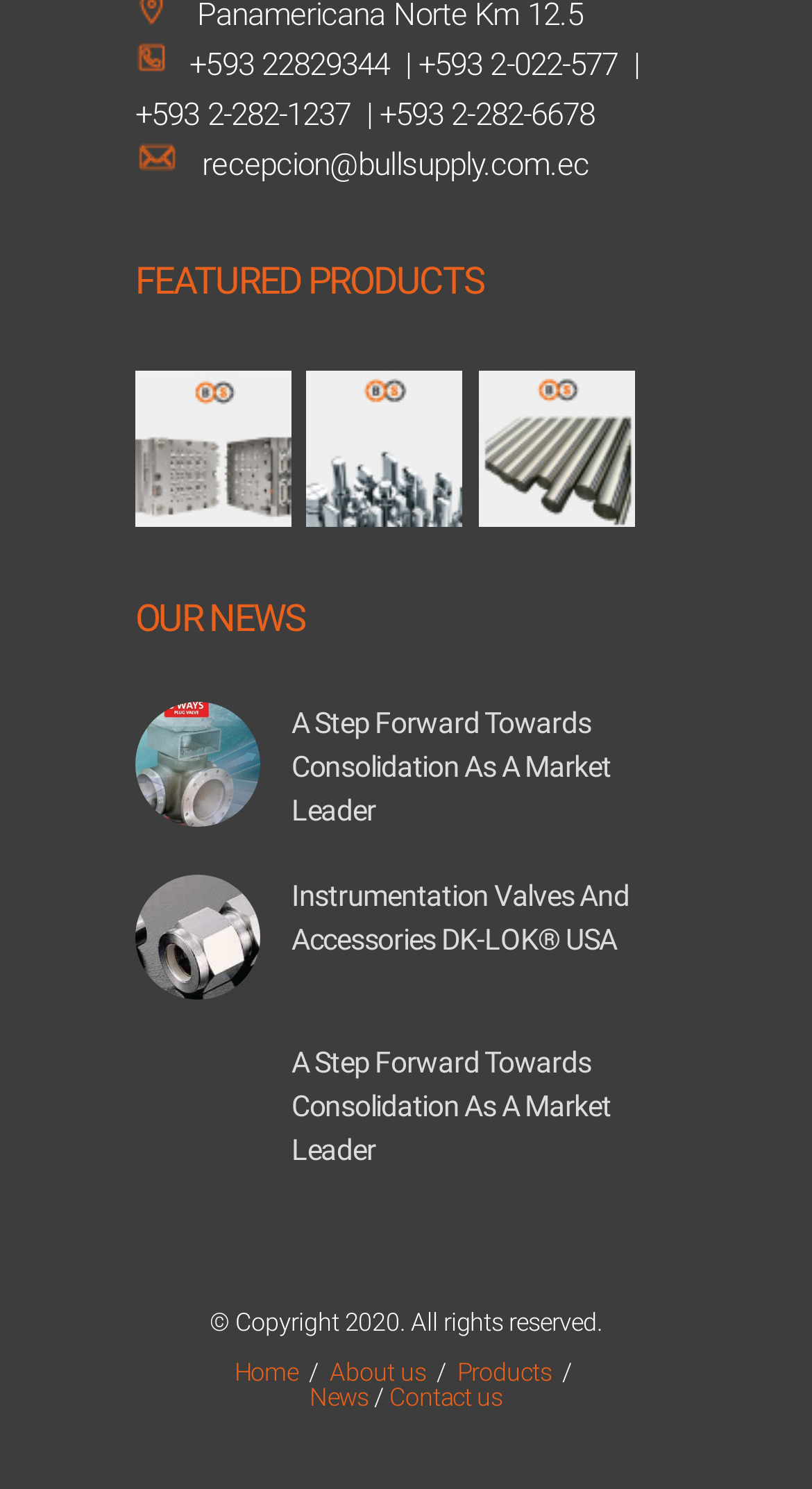How many main navigation links are there?
Offer a detailed and full explanation in response to the question.

The main navigation links can be found at the bottom of the webpage, and they include 'Home', 'About us', 'Products', 'News', and 'Contact us'. These links are separated by forward slashes and are located in a horizontal row.